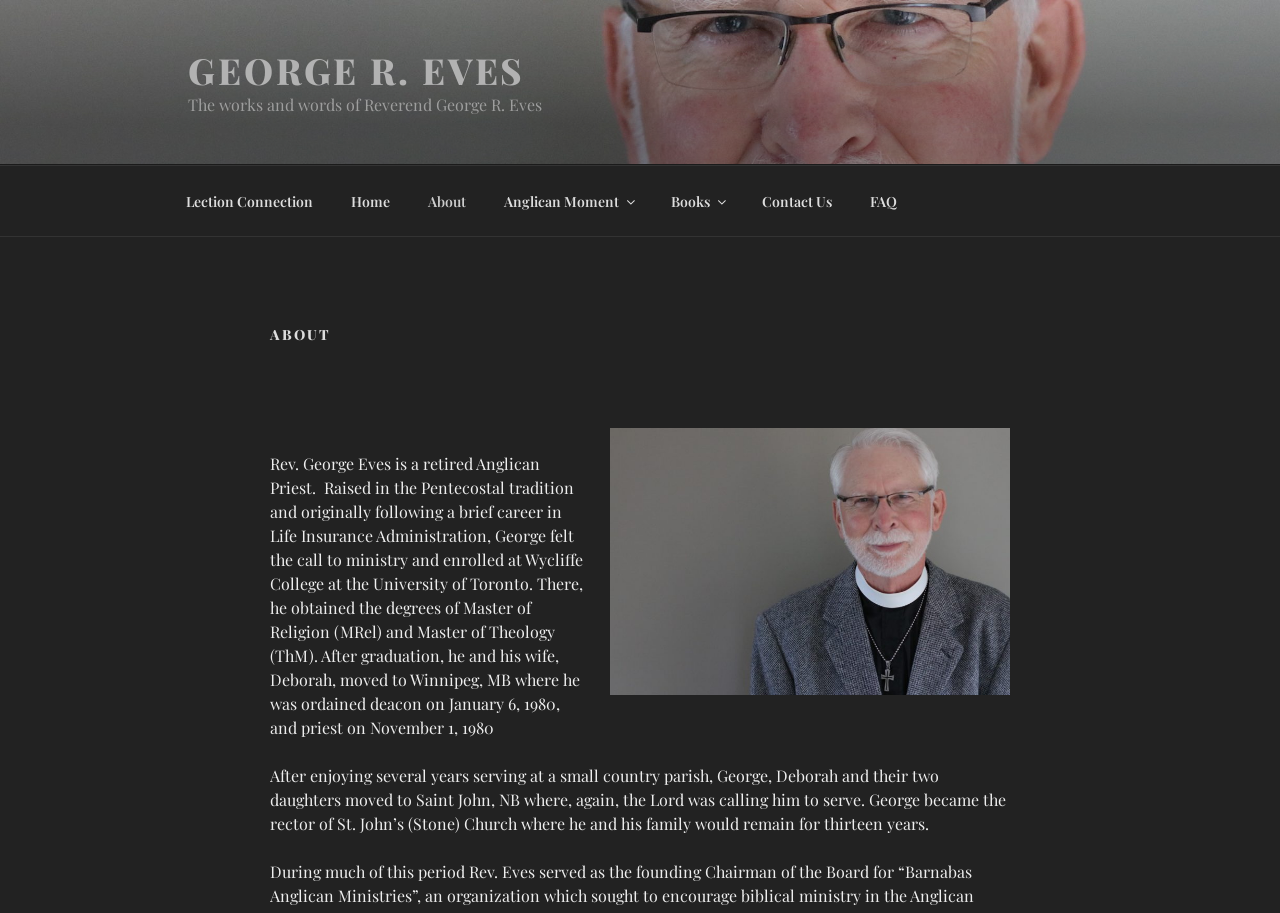Find the bounding box coordinates of the clickable region needed to perform the following instruction: "learn more about George's books". The coordinates should be provided as four float numbers between 0 and 1, i.e., [left, top, right, bottom].

[0.51, 0.193, 0.579, 0.247]